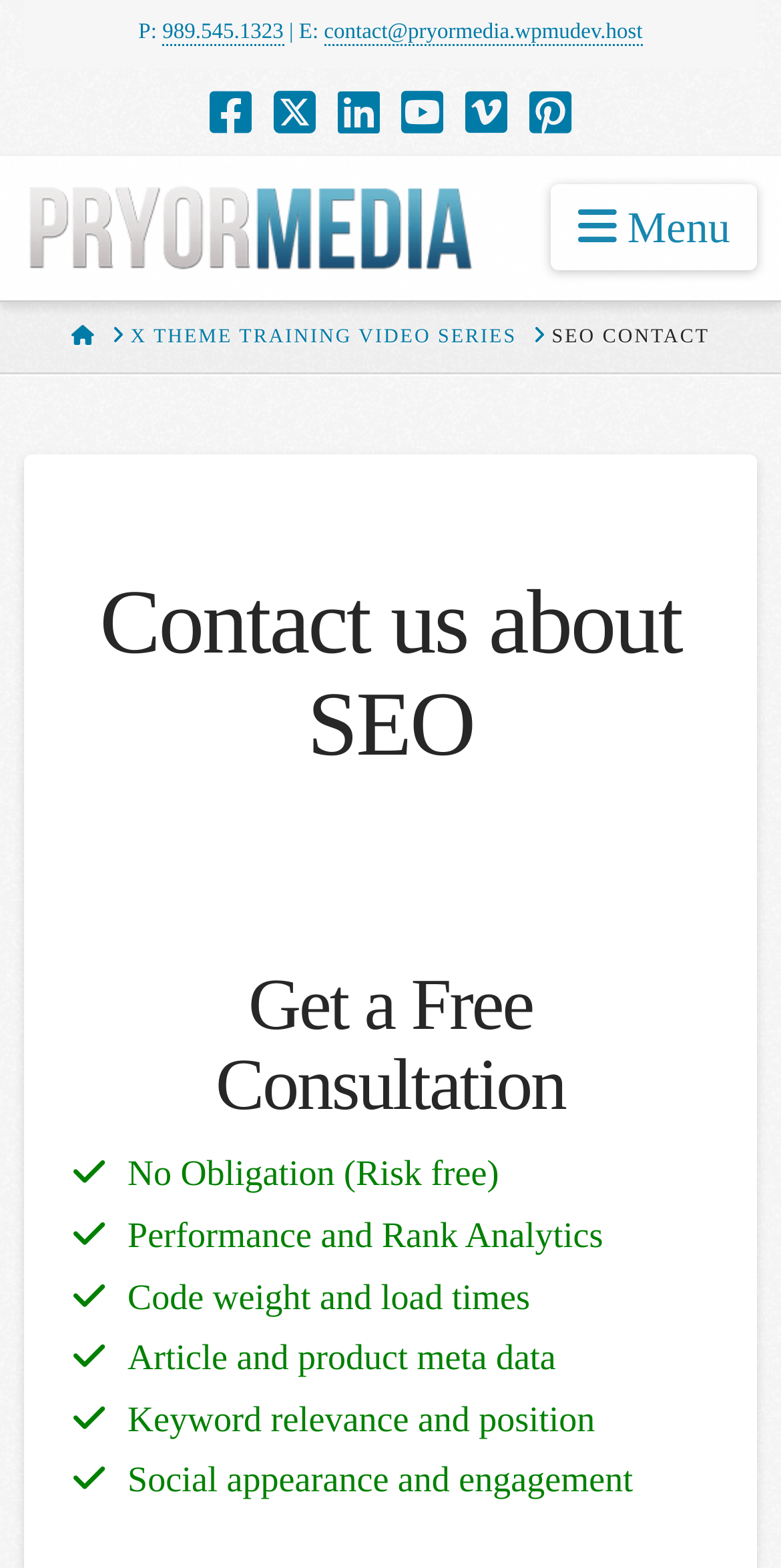Provide a brief response to the question using a single word or phrase: 
What is the name of the company?

Pryor Media